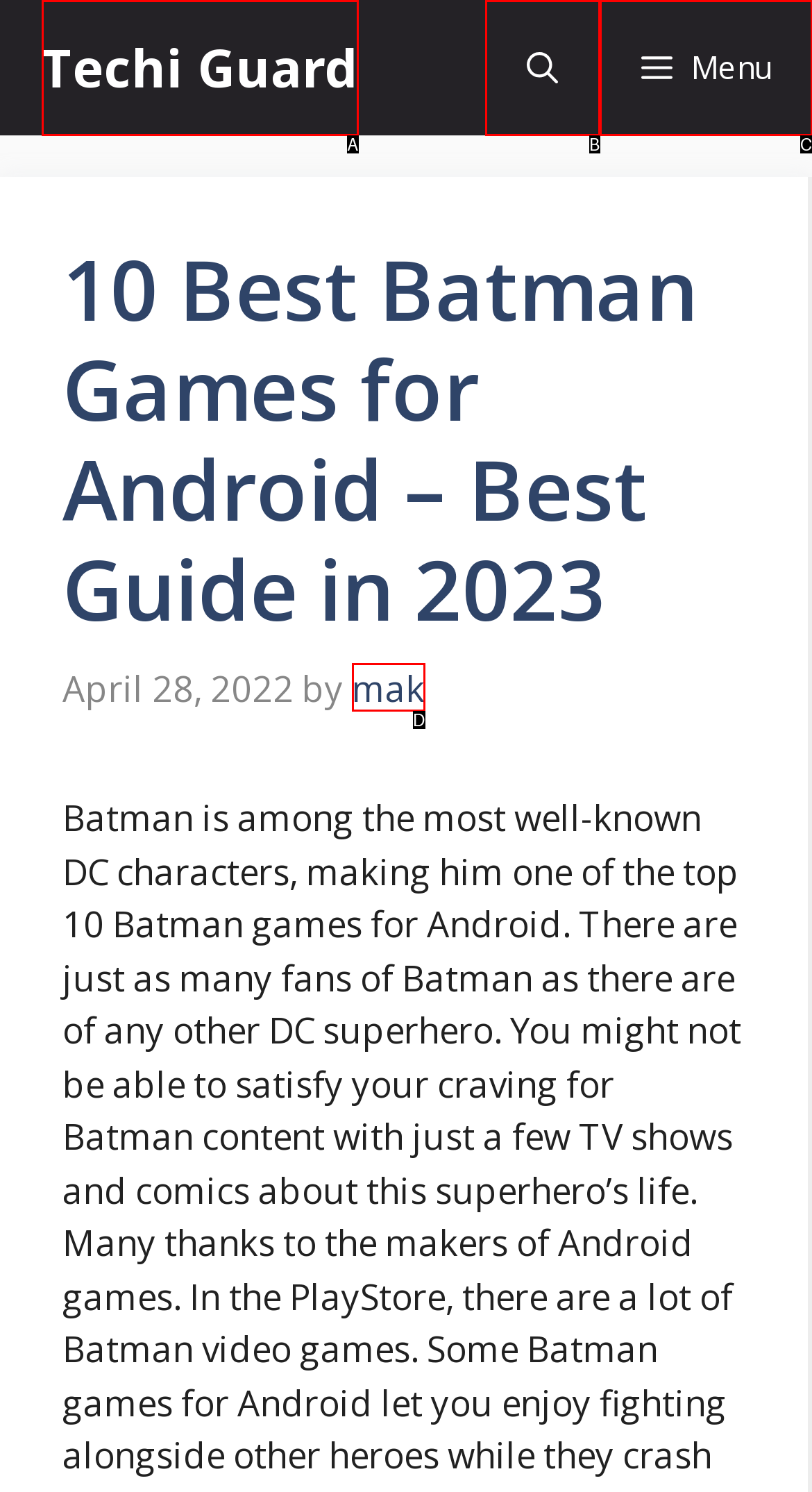Choose the letter that best represents the description: Techi Guard. Answer with the letter of the selected choice directly.

A